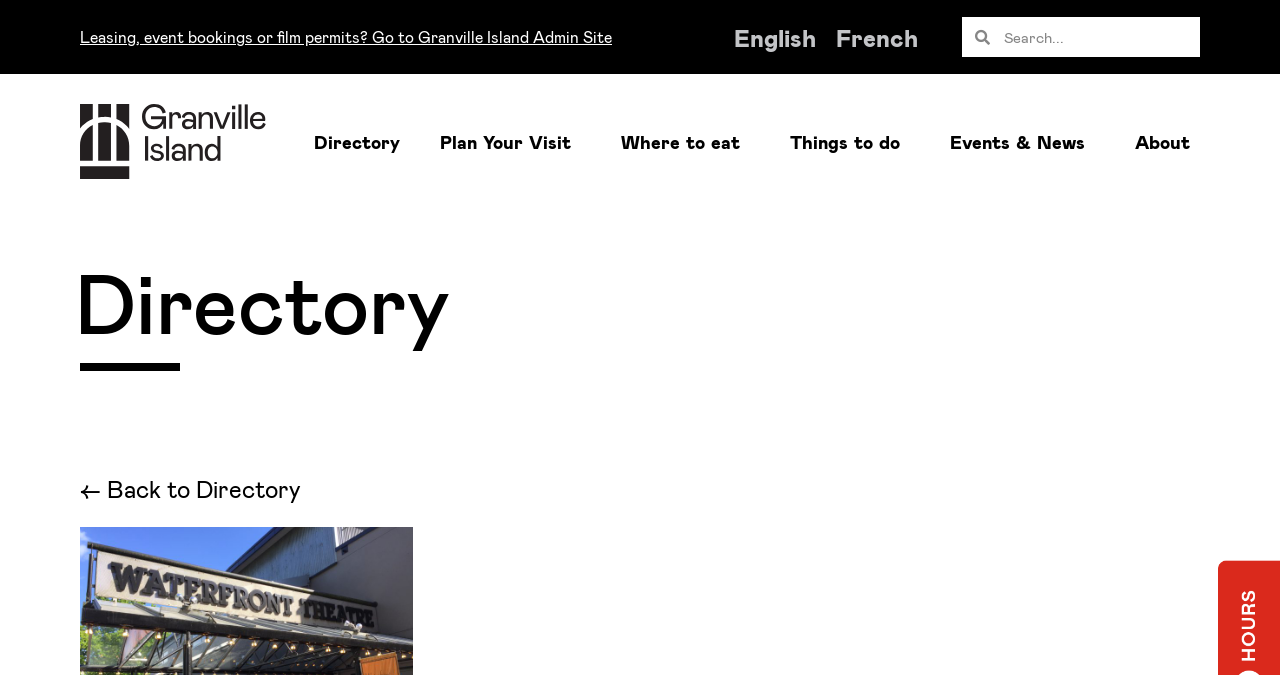Determine the bounding box coordinates for the clickable element required to fulfill the instruction: "Click on the link '7.'". Provide the coordinates as four float numbers between 0 and 1, i.e., [left, top, right, bottom].

None